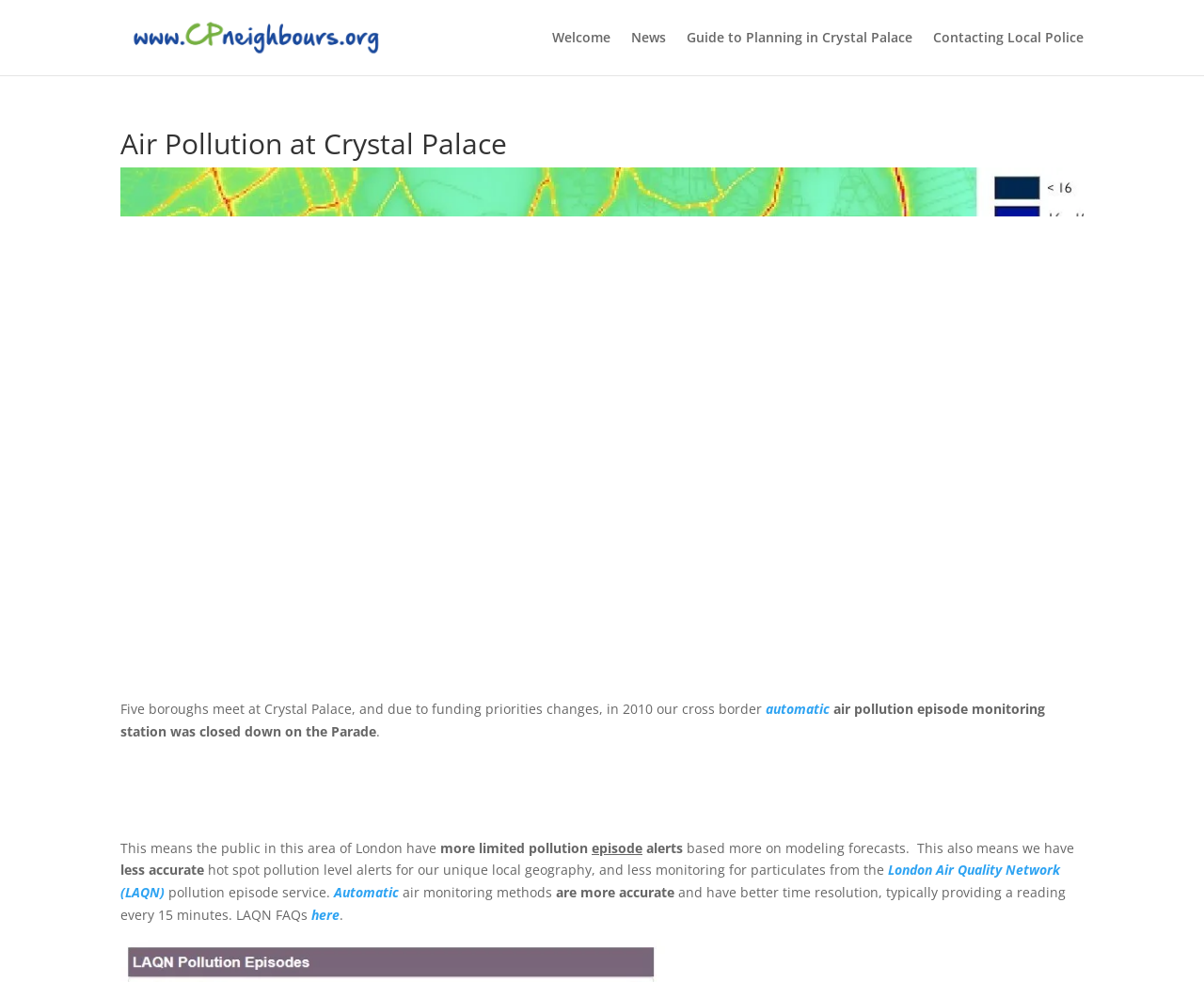What is the name of the air quality network mentioned on the webpage?
Please respond to the question thoroughly and include all relevant details.

I found the answer by looking at the link with the text 'London Air Quality Network (LAQN)' on the webpage. This suggests that the webpage is referencing this network in the context of air pollution.